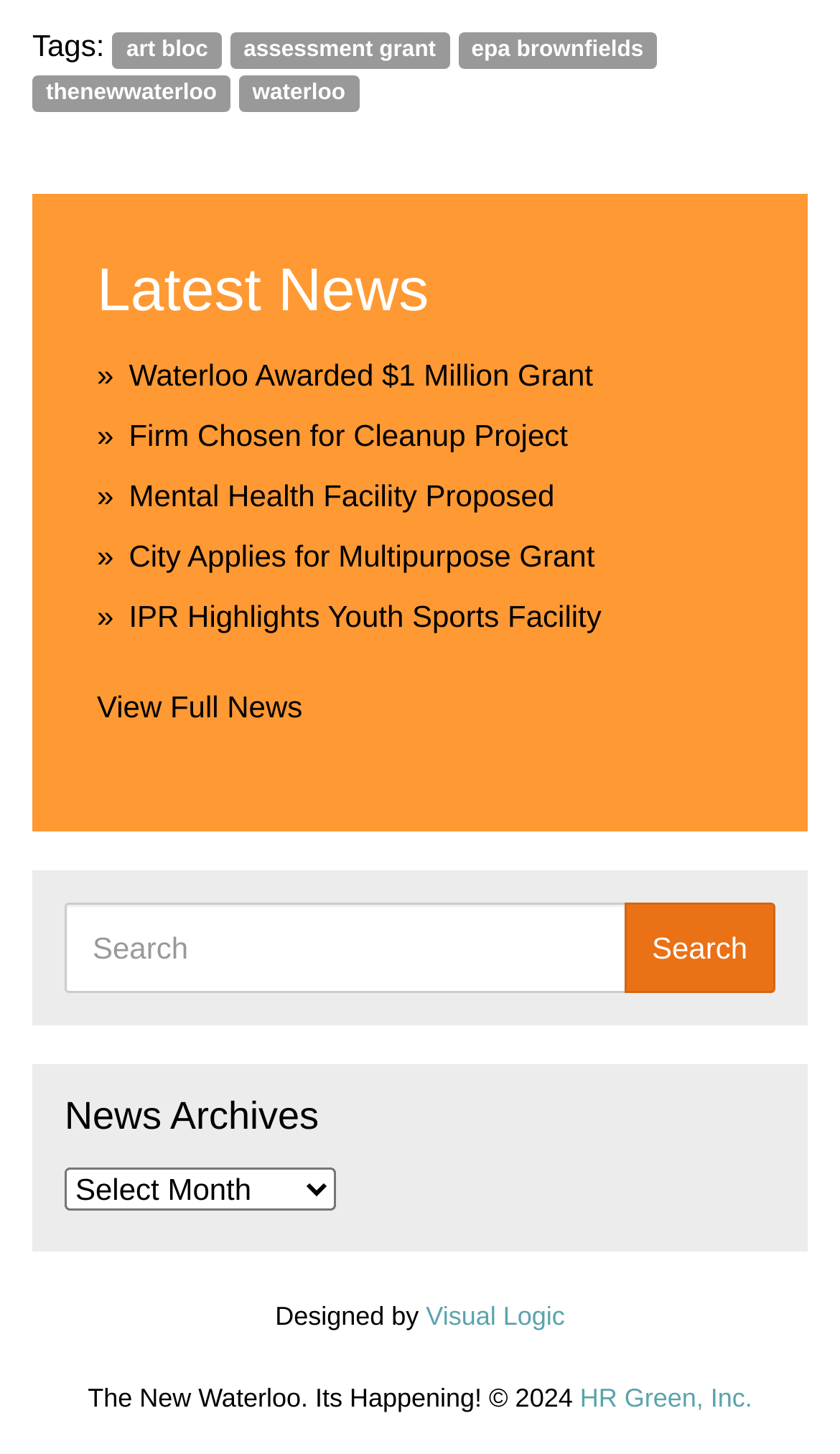What is the main topic of the news section?
Craft a detailed and extensive response to the question.

The main topic of the news section can be inferred from the links provided, such as 'Waterloo Awarded $1 Million Grant', 'Firm Chosen for Cleanup Project', and 'City Applies for Multipurpose Grant', which all relate to news about Waterloo.